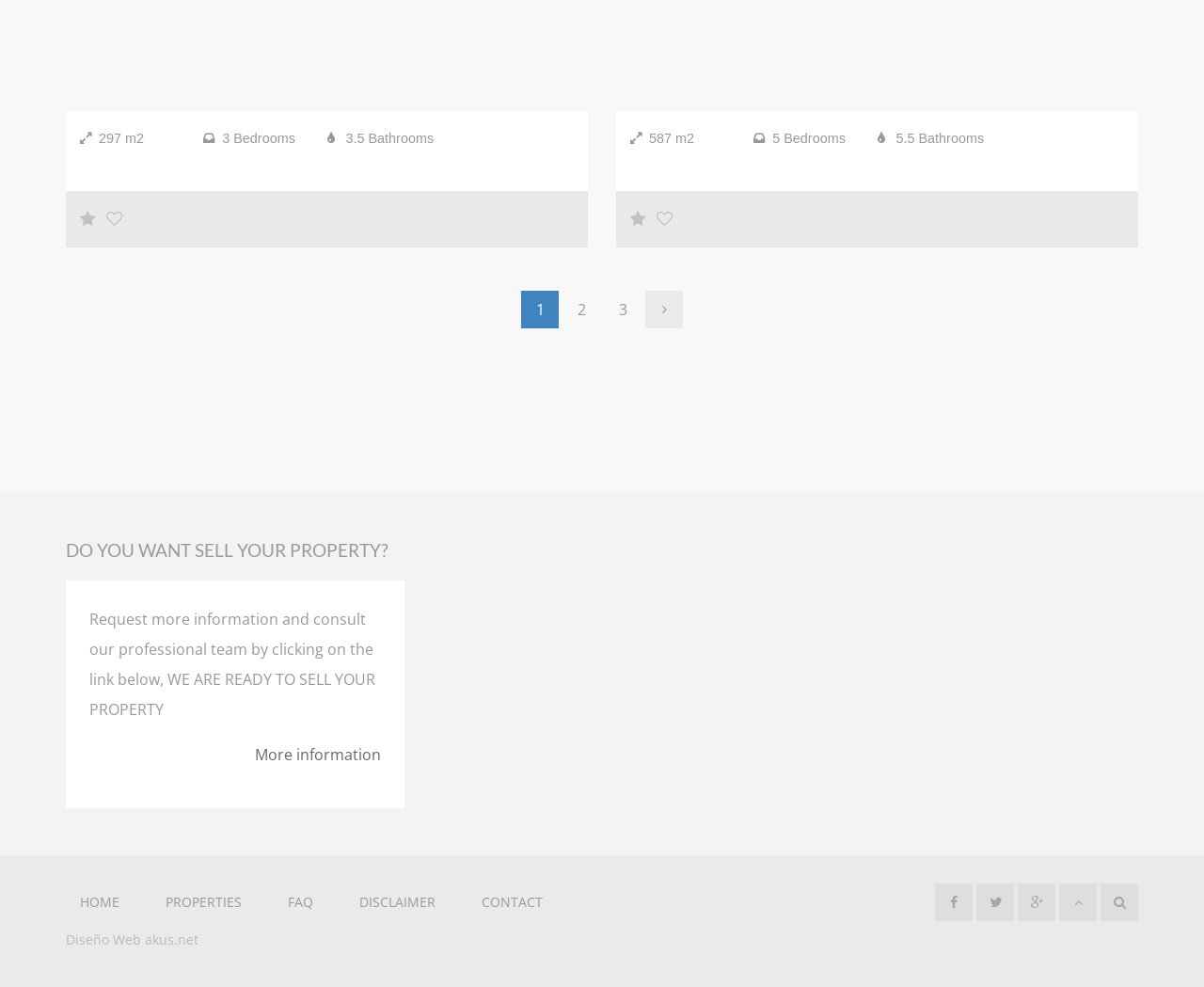Locate the bounding box coordinates of the clickable part needed for the task: "Go to home page".

[0.066, 0.905, 0.099, 0.923]